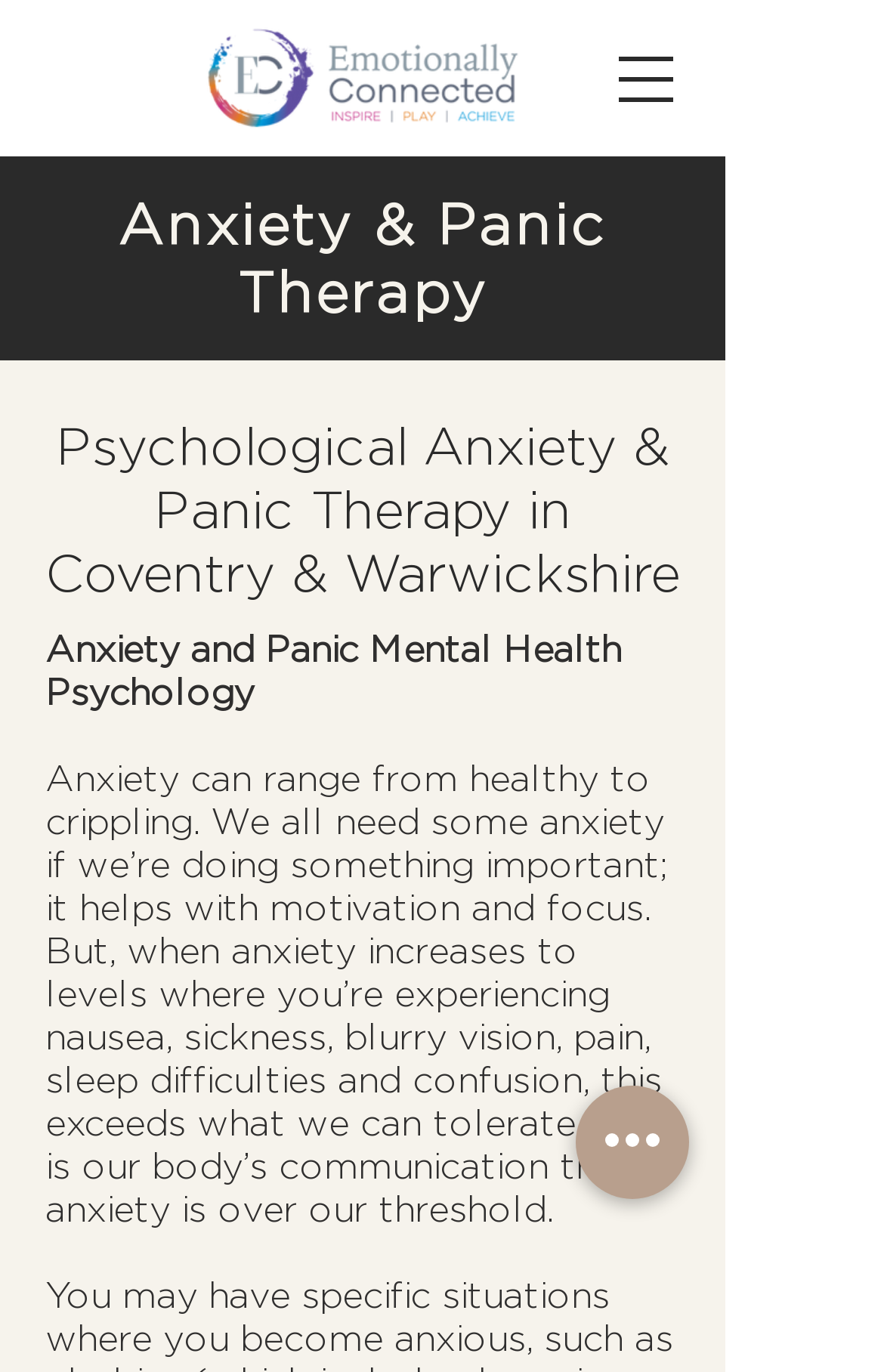Is the text about anxiety symptoms in a heading?
Please provide a single word or phrase as your answer based on the screenshot.

No